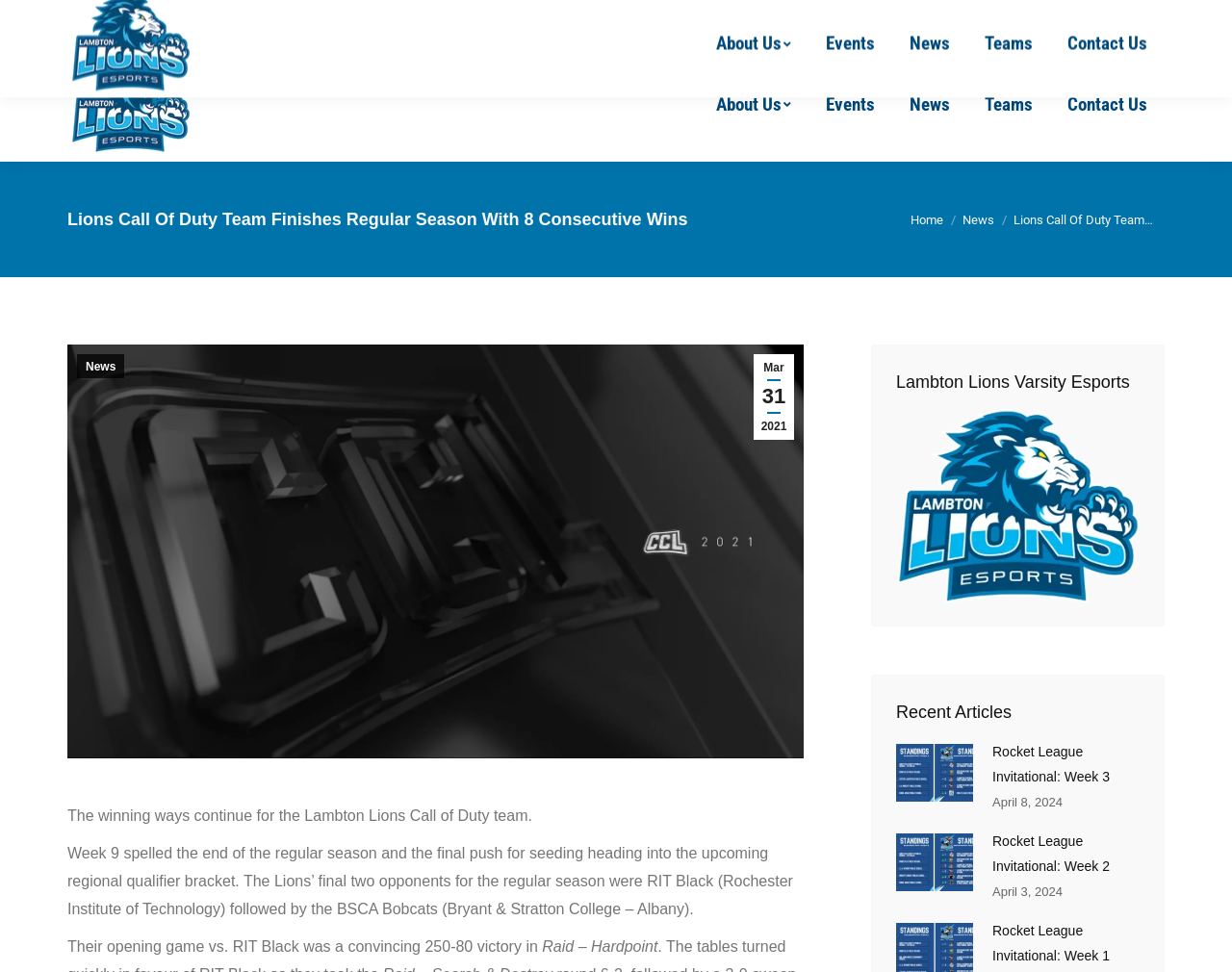What is the name of the college that the Lambton Lions Varsity Esports team represents?
Based on the image, provide a one-word or brief-phrase response.

Lambton College